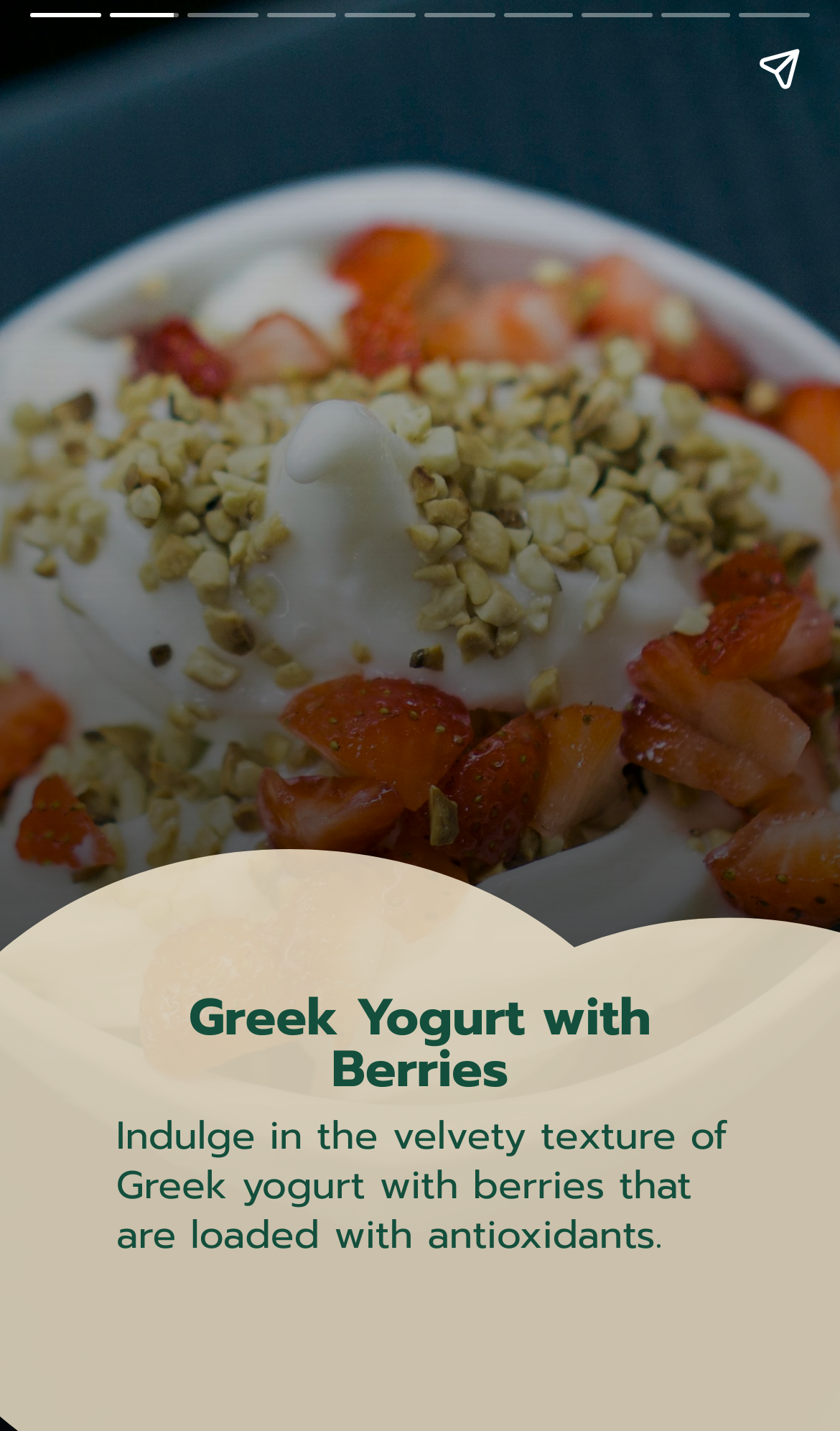Using the provided description aria-label="Next page", find the bounding box coordinates for the UI element. Provide the coordinates in (top-left x, top-left y, bottom-right x, bottom-right y) format, ensuring all values are between 0 and 1.

[0.923, 0.113, 1.0, 0.887]